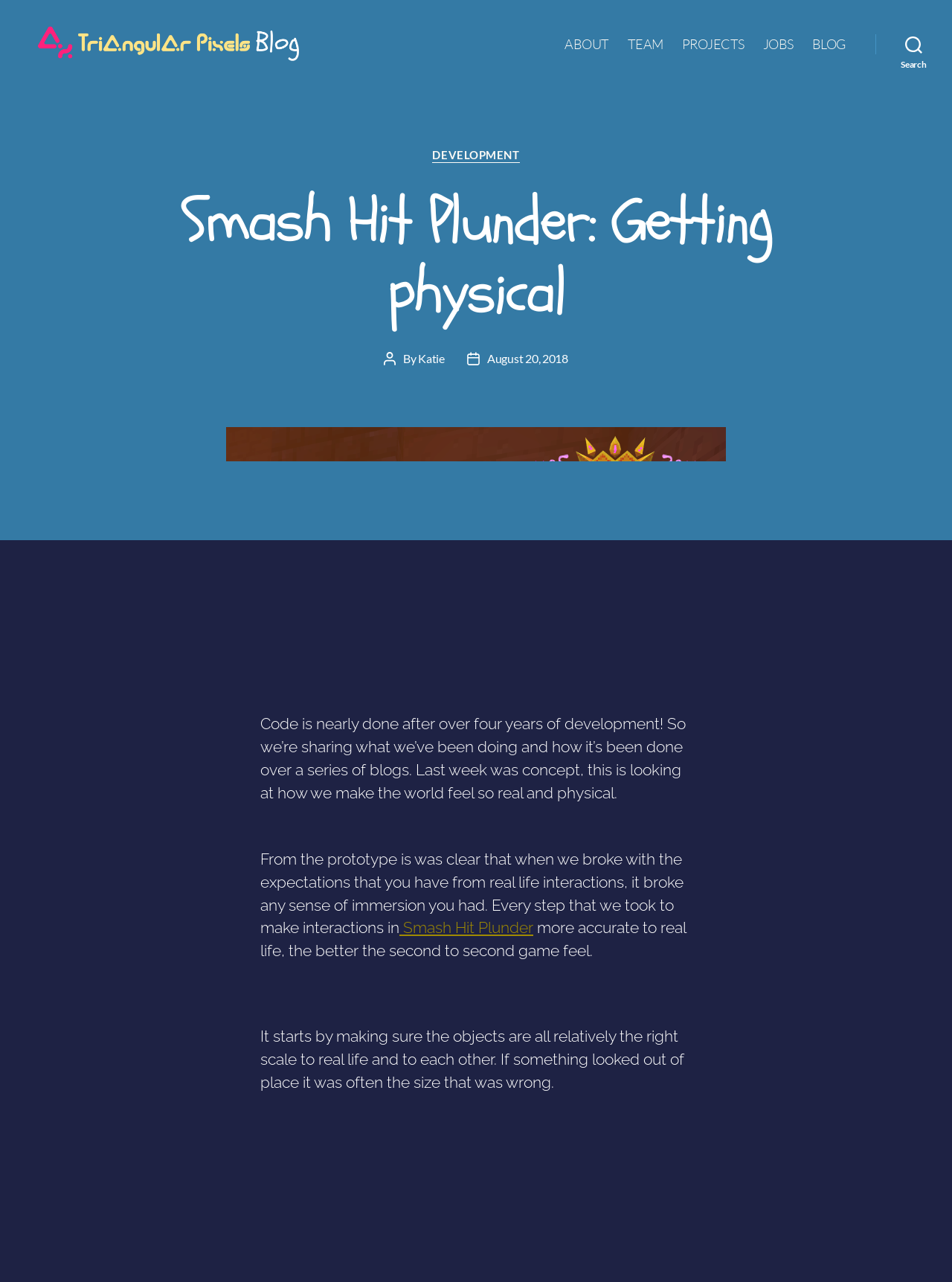Construct a comprehensive caption that outlines the webpage's structure and content.

The webpage is about a blog post titled "Smash Hit Plunder: Getting physical" from Triangular Pixels. At the top left, there is a link to the Triangular Pixels Blog, accompanied by an image with the same name. 

Below this, there is a horizontal navigation bar with five links: ABOUT, TEAM, PROJECTS, JOBS, and BLOG. 

To the right of the navigation bar, there is a search button. When expanded, the search button reveals a header with a categories section, which includes a link to DEVELOPMENT. 

The main content of the blog post is divided into two sections. The first section has a heading with the title of the blog post, followed by information about the post author, Katie, and the post date, August 20, 2018. 

The second section is a figure with a series of paragraphs describing the development of Smash Hit Plunder. The text explains how the game's interactions were made to feel more realistic and physical, with a focus on accurate scaling of objects. There is also a link to Smash Hit Plunder and an image of the game, titled "Smash Hit Plunder Holding Skulls", which is placed at the bottom of the section.